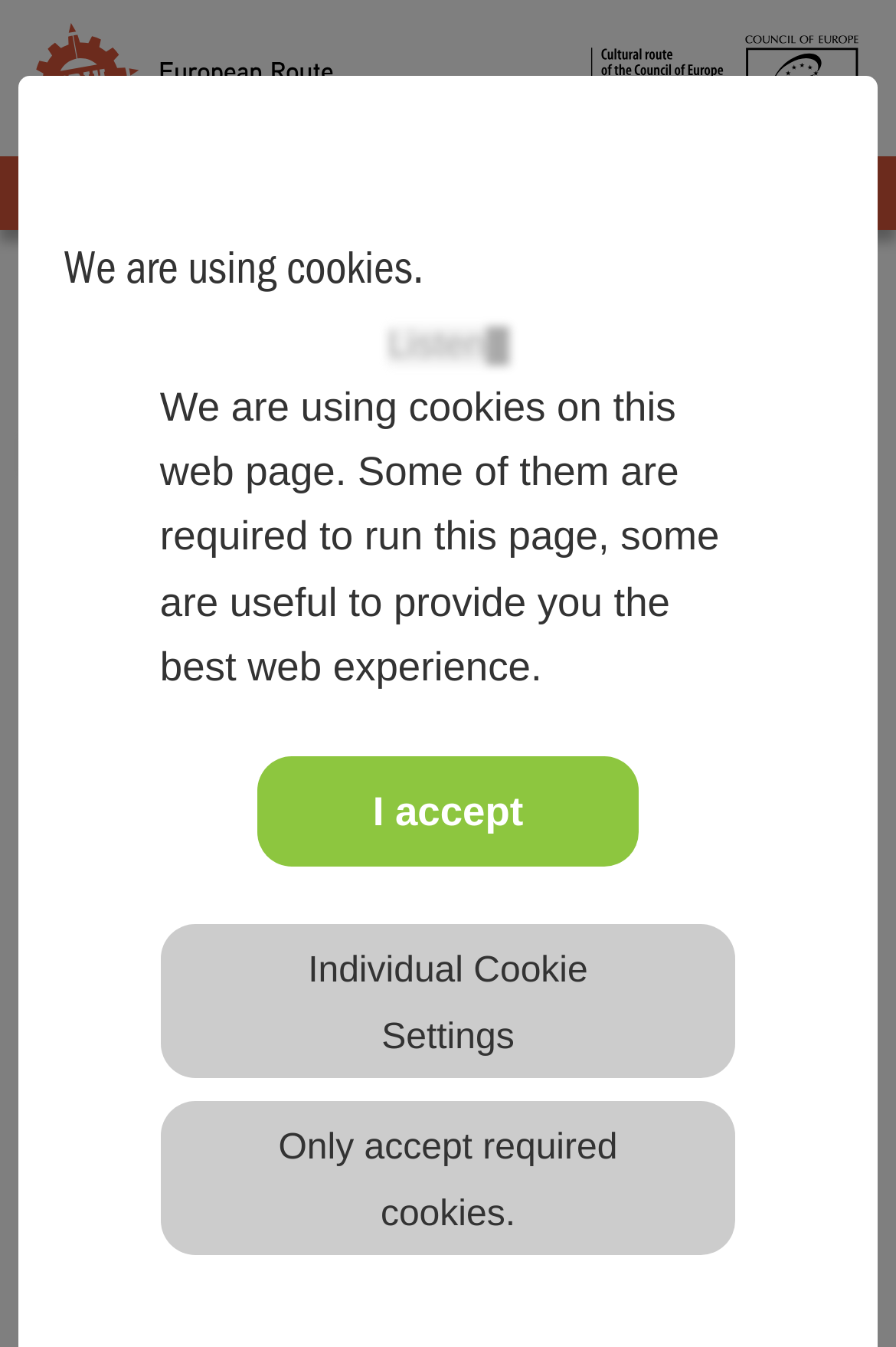Identify the bounding box coordinates for the UI element described by the following text: "Listen". Provide the coordinates as four float numbers between 0 and 1, in the format [left, top, right, bottom].

[0.026, 0.322, 0.156, 0.353]